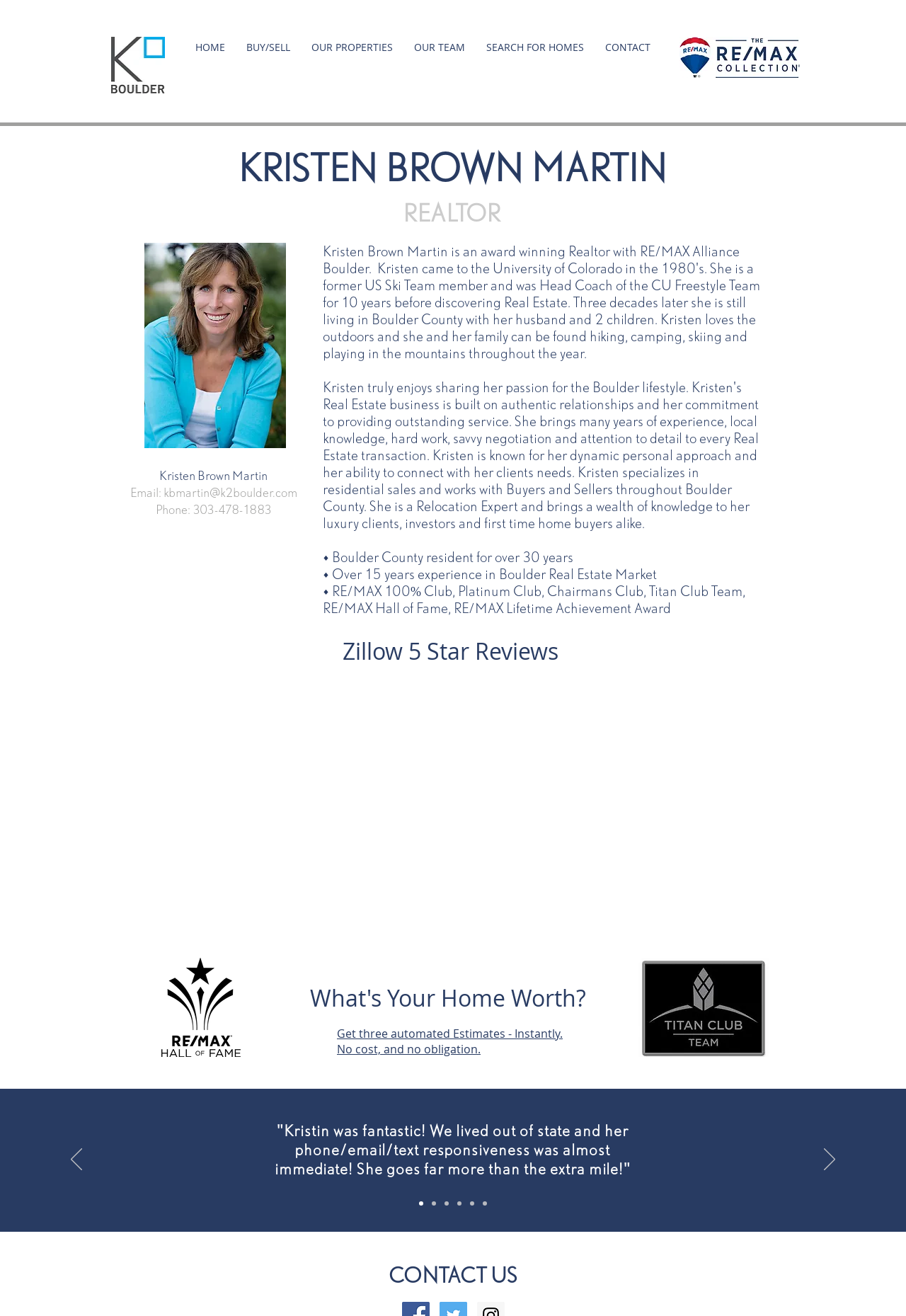Provide the bounding box coordinates for the area that should be clicked to complete the instruction: "Go to the previous slide".

[0.078, 0.872, 0.091, 0.891]